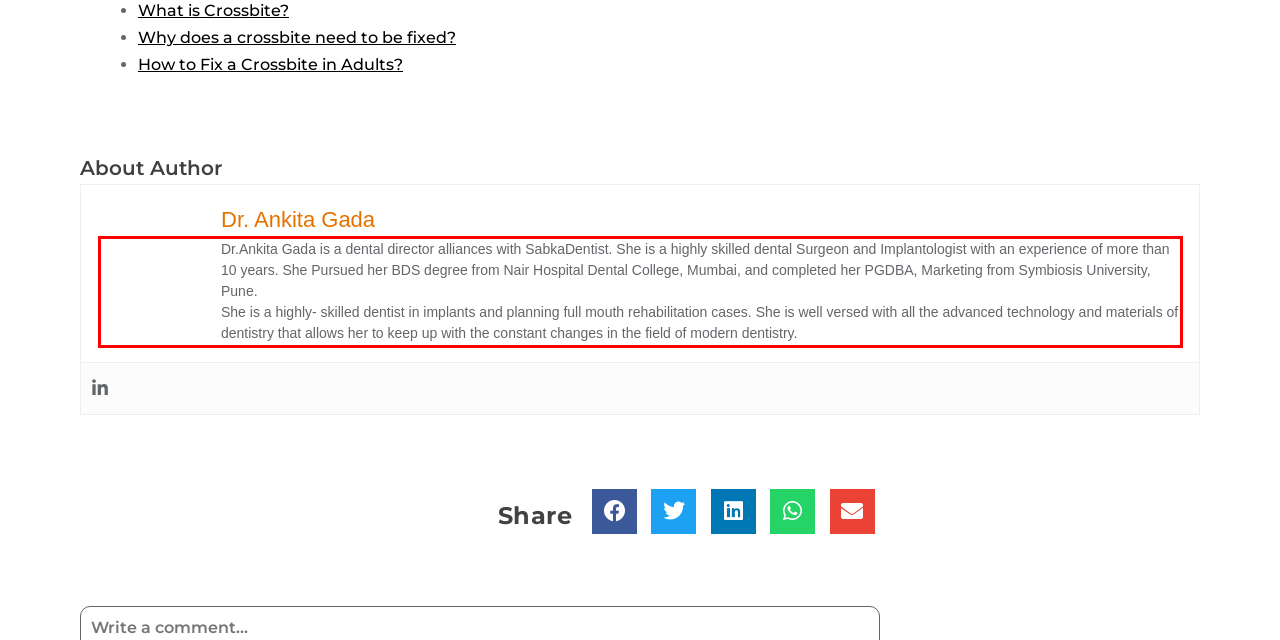Examine the screenshot of the webpage, locate the red bounding box, and perform OCR to extract the text contained within it.

Dr.Ankita Gada is a dental director alliances with SabkaDentist. She is a highly skilled dental Surgeon and Implantologist with an experience of more than 10 years. She Pursued her BDS degree from Nair Hospital Dental College, Mumbai, and completed her PGDBA, Marketing from Symbiosis University, Pune. She is a highly- skilled dentist in implants and planning full mouth rehabilitation cases. She is well versed with all the advanced technology and materials of dentistry that allows her to keep up with the constant changes in the field of modern dentistry.